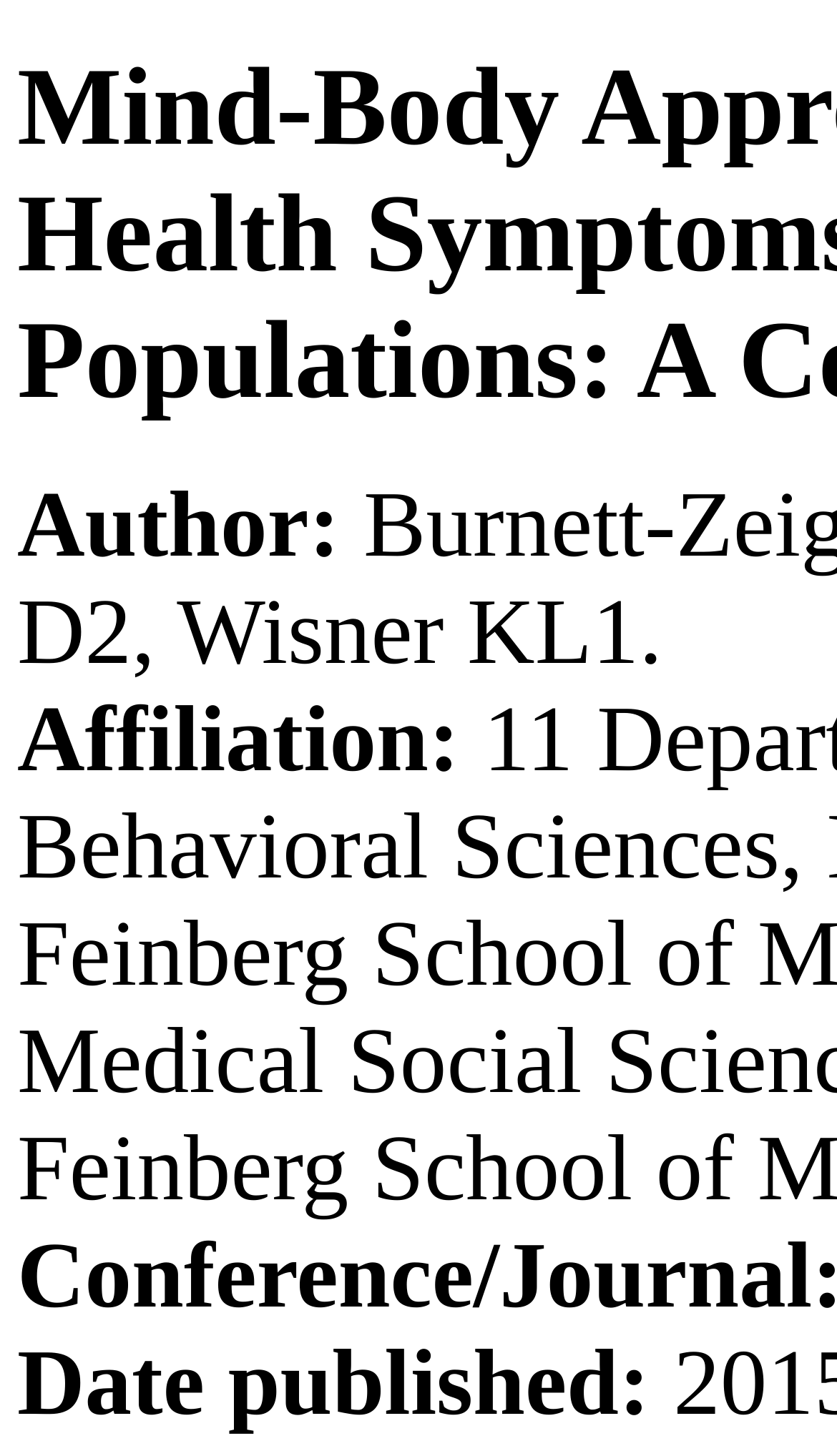Determine the main heading text of the webpage.

Mind-Body Approaches to Treating Mental Health Symptoms Among Disadvantaged Populations: A Comprehensive Review.